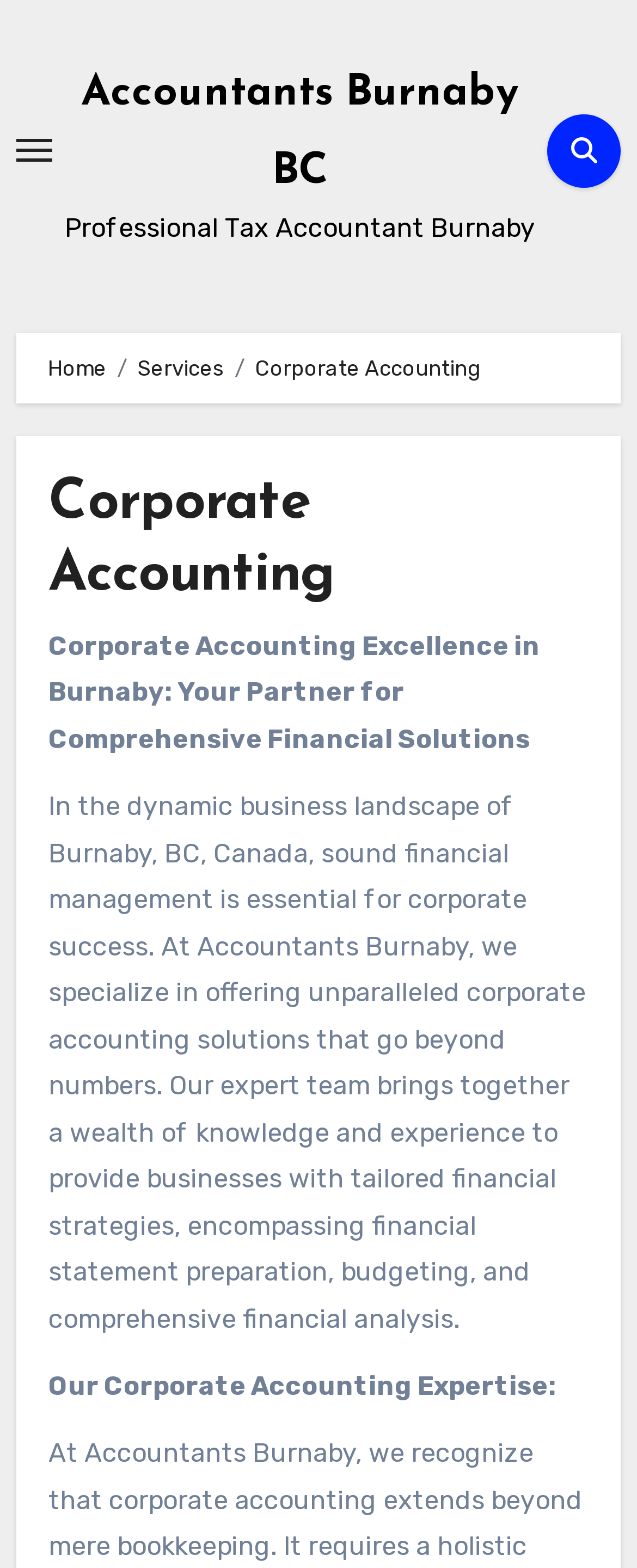Offer a comprehensive description of the webpage’s content and structure.

The webpage is about Corporate Accounting Excellence in Burnaby, BC, Canada, and it appears to be a professional services website. At the top left, there is a button to toggle navigation. Next to it, there is a link to "Accountants Burnaby BC" and a static text "Professional Tax Accountant Burnaby". On the top right, there is a link with an icon.

Below the top section, there is a navigation breadcrumb section that spans across the page, containing links to "Home", "Services", and a static text "Corporate Accounting". 

Underneath the breadcrumb section, there is a heading "Corporate Accounting" followed by a paragraph of text that describes the importance of sound financial management in Burnaby's business landscape and introduces the services offered by Accountants Burnaby. 

Further down, there is another paragraph of text that elaborates on the corporate accounting solutions provided by the company, including financial statement preparation, budgeting, and comprehensive financial analysis. 

Finally, there is a static text "Our Corporate Accounting Expertise:" which likely precedes a list or section of expertise, but it is not shown in the provided accessibility tree.